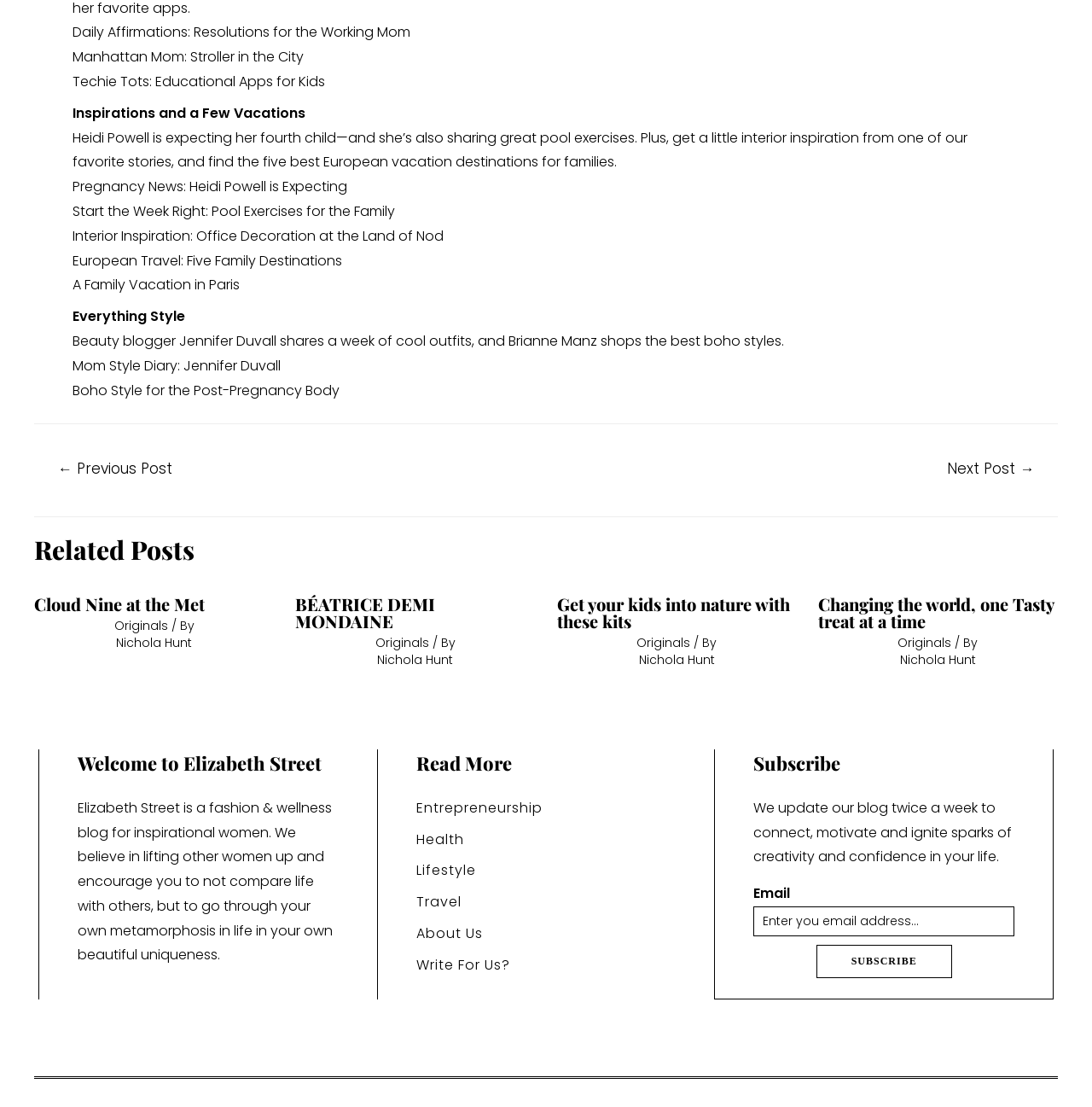Given the element description "Nichola Hunt" in the screenshot, predict the bounding box coordinates of that UI element.

[0.346, 0.589, 0.415, 0.604]